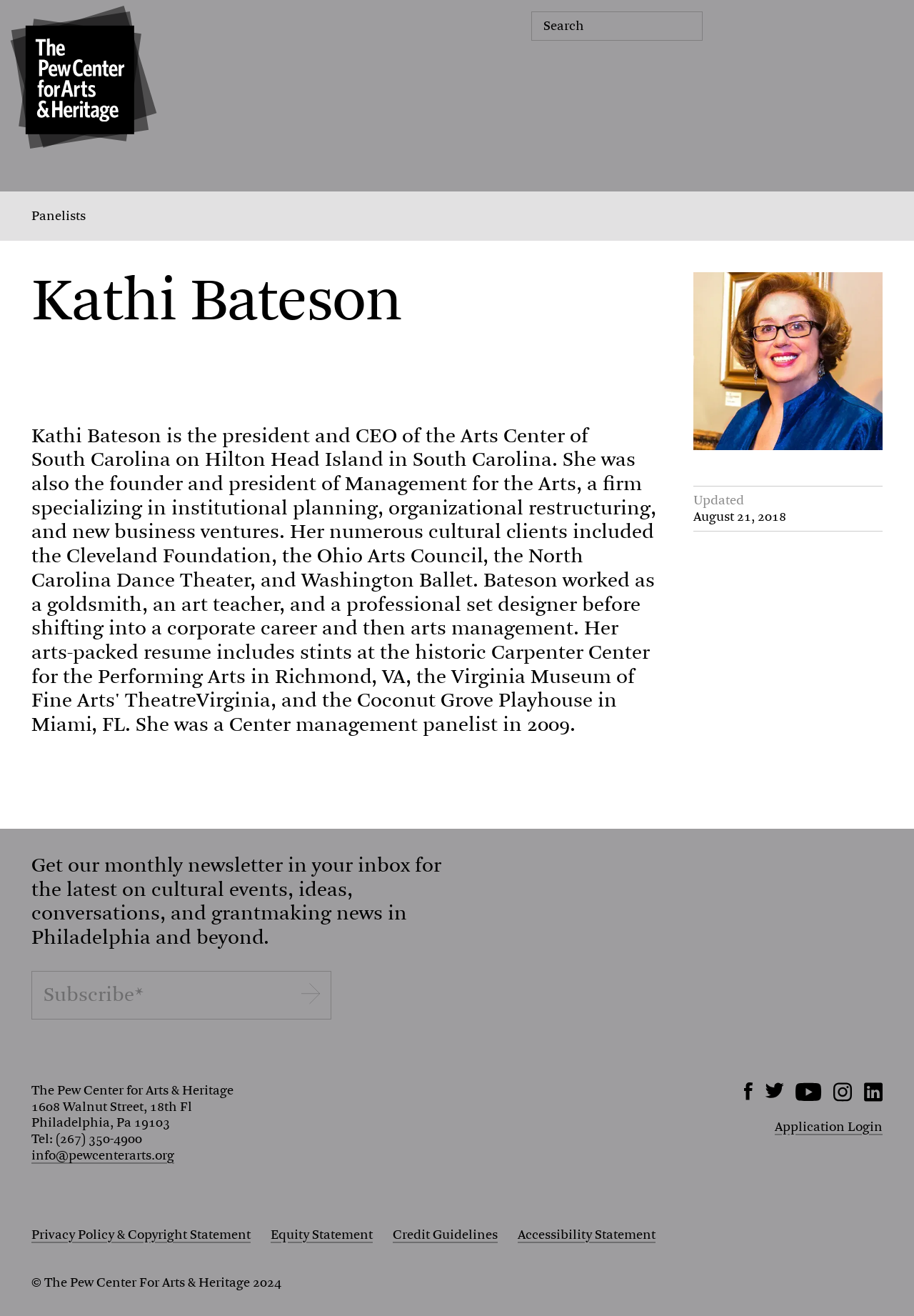Please identify the bounding box coordinates of where to click in order to follow the instruction: "Learn more about the Cubera Snapper Tactic".

None